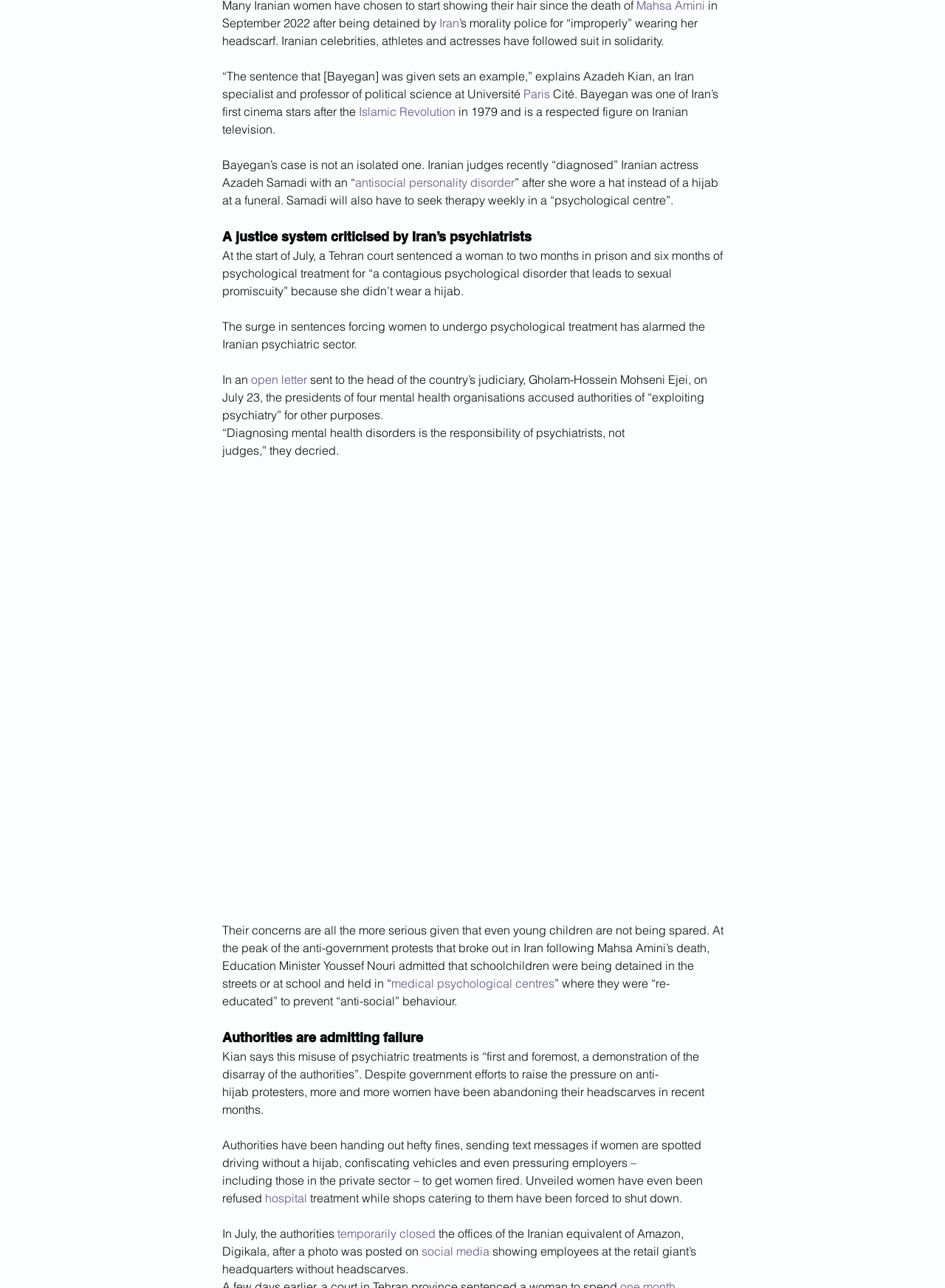Provide a brief response to the question using a single word or phrase: 
What is the name of the Iranian equivalent of Amazon?

Digikala